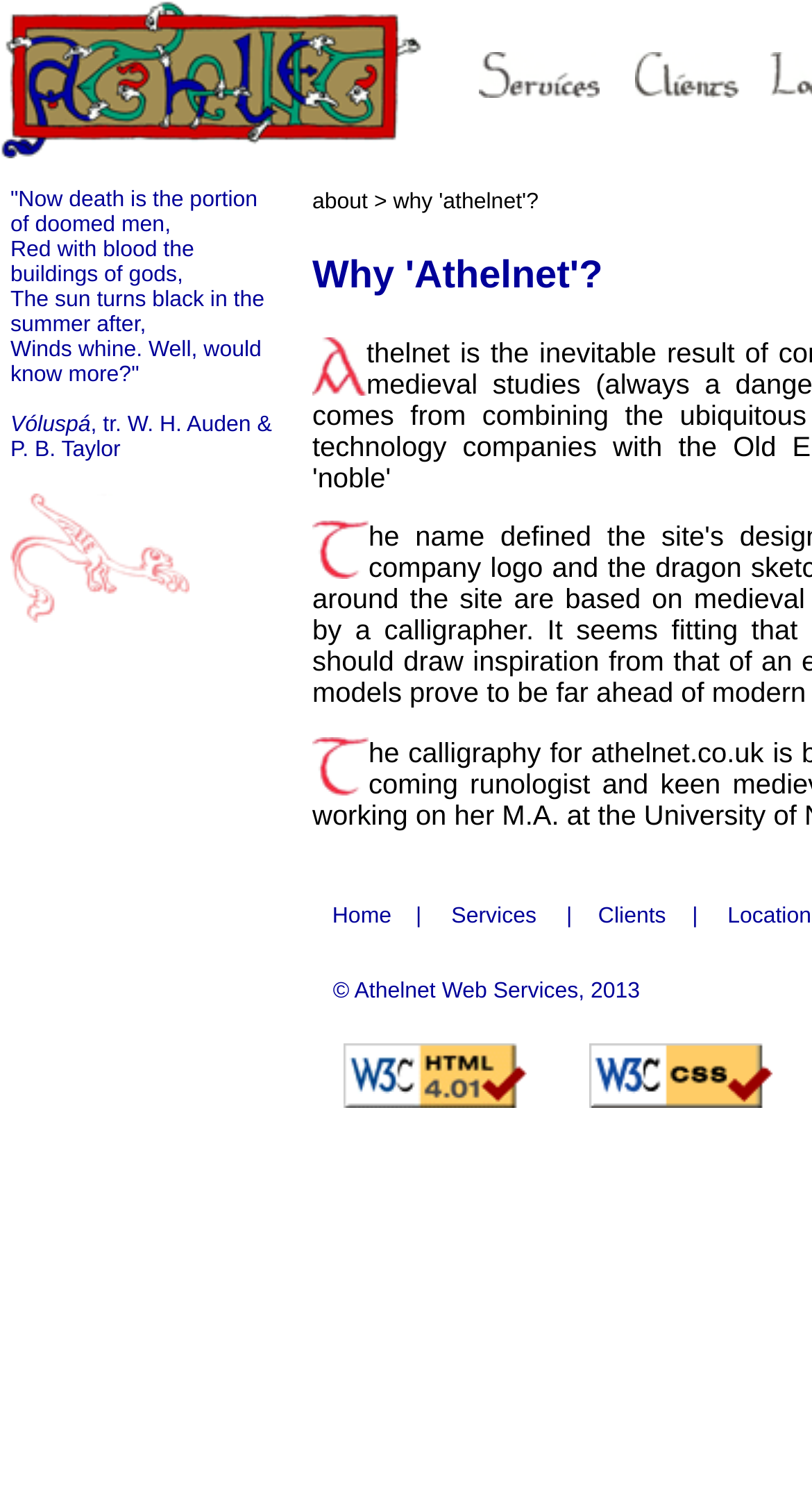Please find the bounding box coordinates of the element that needs to be clicked to perform the following instruction: "learn more about 'Athelnet Services'". The bounding box coordinates should be four float numbers between 0 and 1, represented as [left, top, right, bottom].

[0.59, 0.049, 0.738, 0.07]